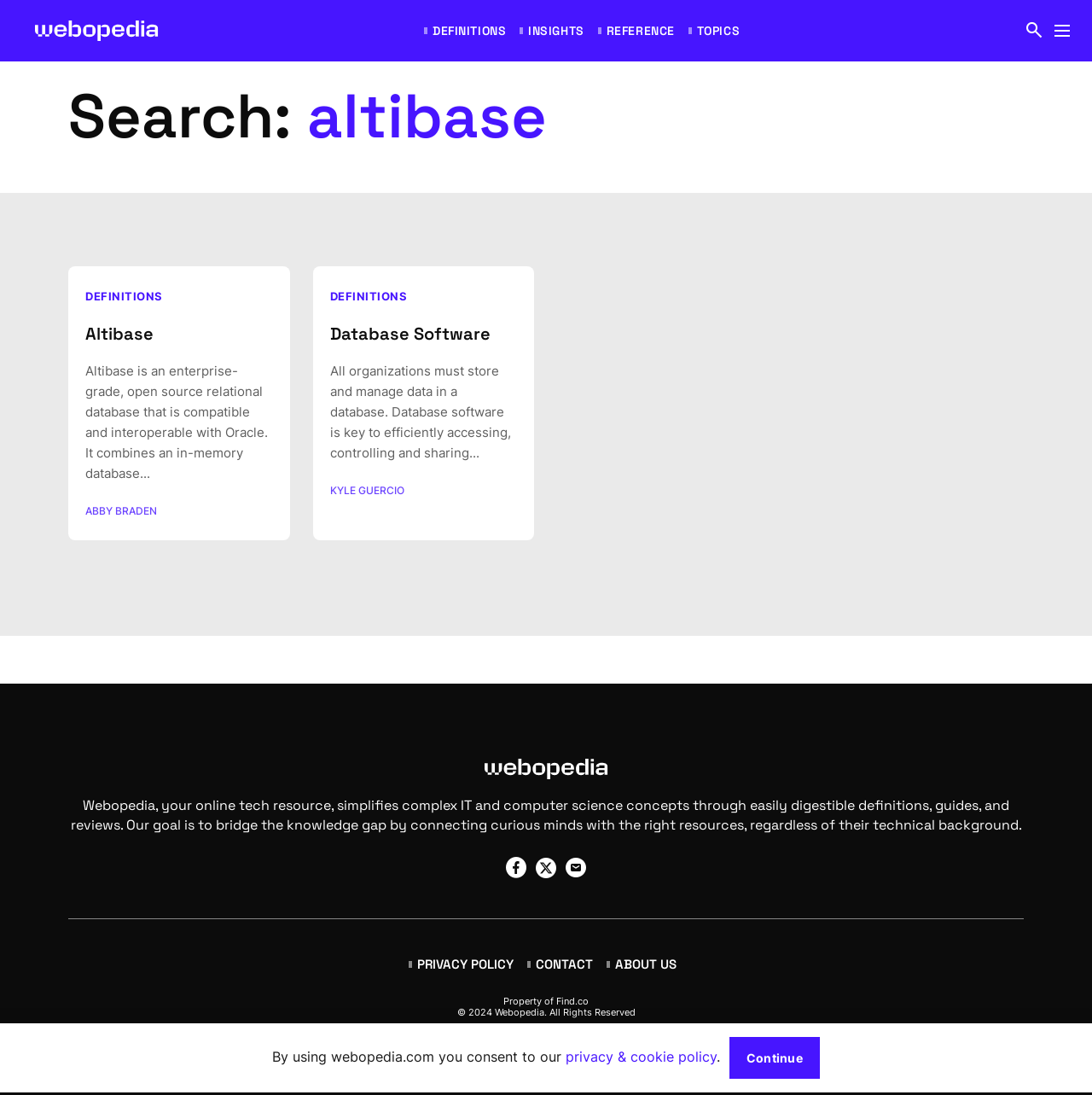What is the purpose of database software?
Using the visual information, respond with a single word or phrase.

To efficiently access, control and share data